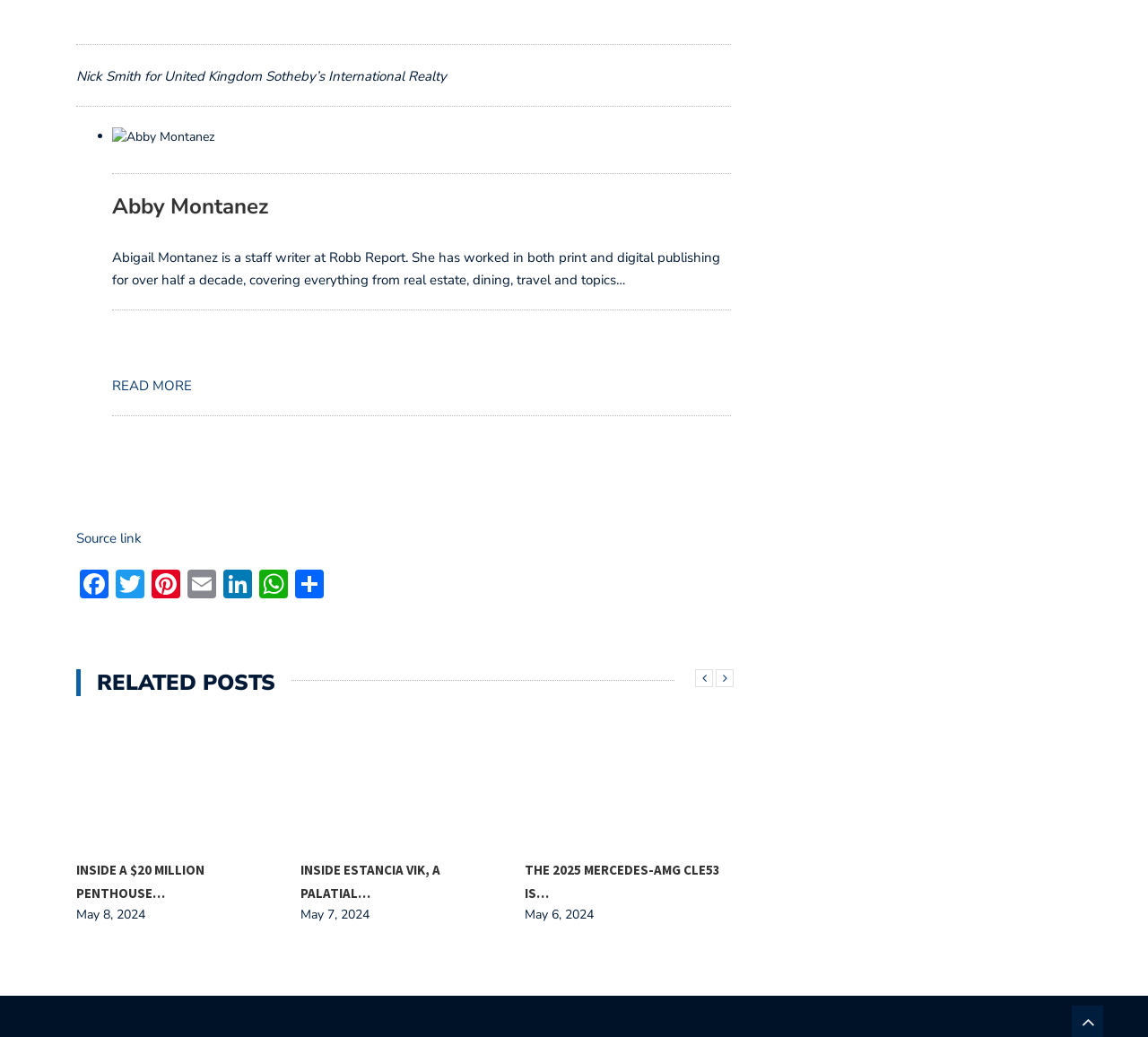Based on what you see in the screenshot, provide a thorough answer to this question: How many related posts are available?

The related posts section is located at the bottom of the webpage. There are four link elements that represent related posts, each with a title and a date. Counting these links, there are 4 related posts available.